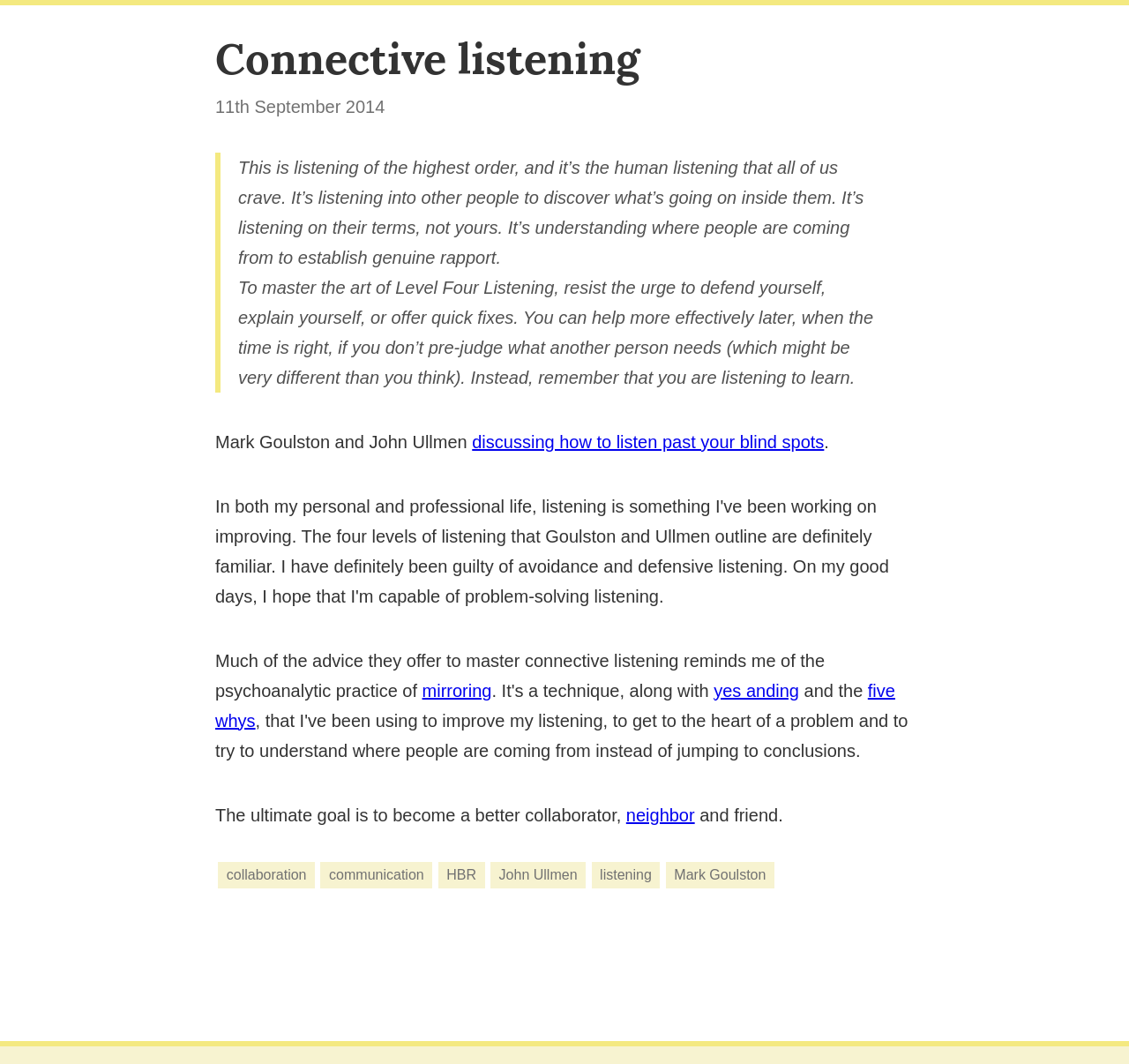Give a detailed explanation of the elements present on the webpage.

The webpage is about "Connective listening" and appears to be an article or blog post. At the top, there is a "Skip to content" link. The main content area is divided into two sections: an article section and a footer section.

In the article section, there is a heading "Connective listening" followed by a timestamp "11th September 2014". Below the heading, there is a blockquote with two paragraphs of text discussing the importance of listening to others and mastering the art of Level Four Listening. The text is attributed to Mark Goulston and John Ullmen.

Following the blockquote, there are several lines of text with links to related topics such as "mirroring", "yes anding", and "five whys". The text discusses the importance of connective listening in collaboration and friendship.

At the bottom of the page, there is a footer section with several links to related topics such as "collaboration", "communication", "HBR", and links to the authors Mark Goulston and John Ullmen.